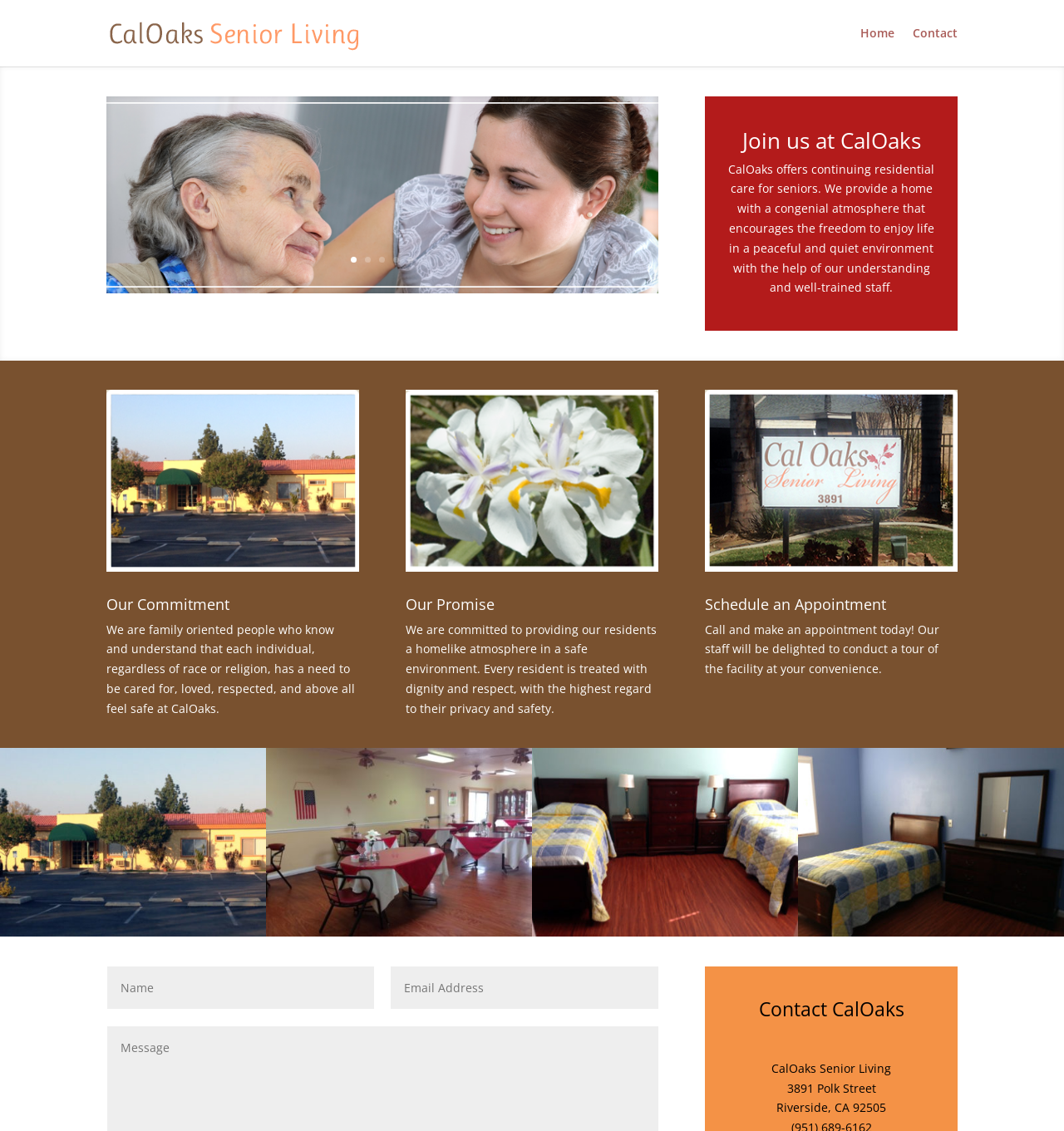Please identify the bounding box coordinates of the element's region that should be clicked to execute the following instruction: "Click the Contact link". The bounding box coordinates must be four float numbers between 0 and 1, i.e., [left, top, right, bottom].

[0.858, 0.024, 0.9, 0.059]